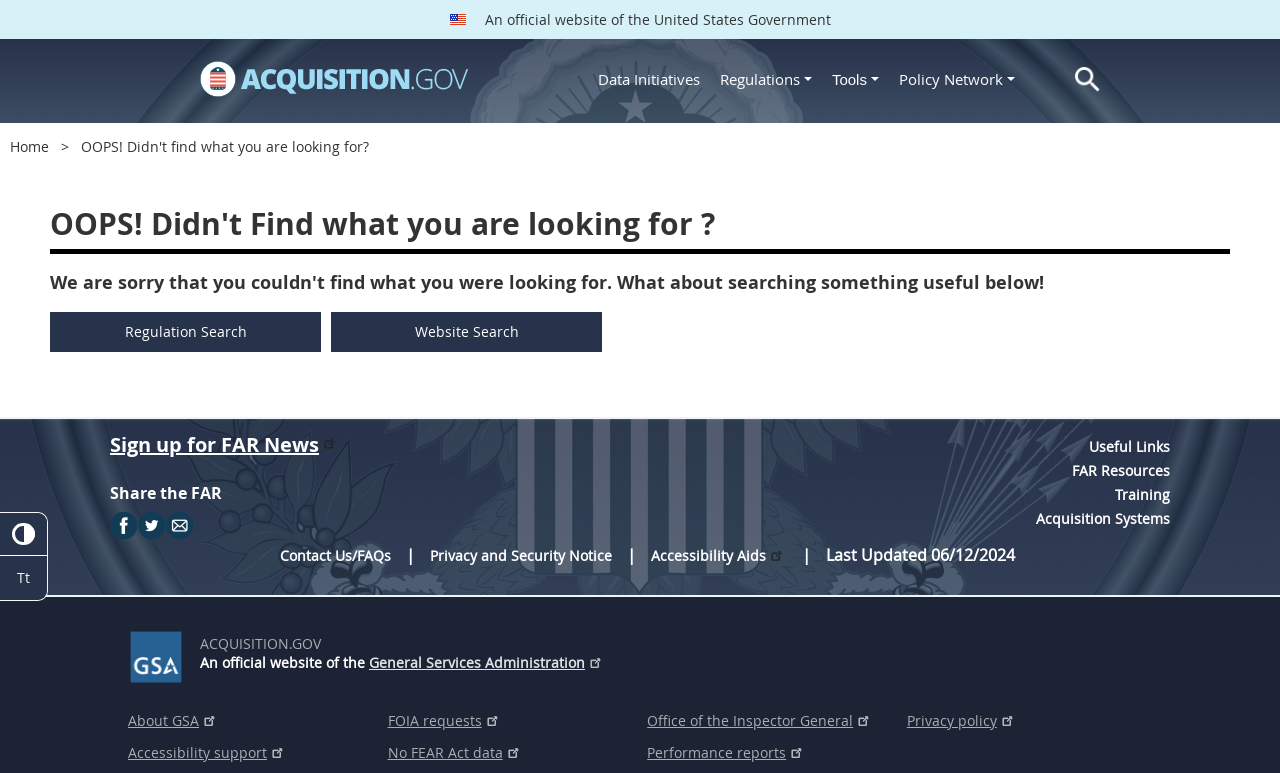What is the name of the search function that allows users to search for regulations?
Using the screenshot, give a one-word or short phrase answer.

Regulation Search